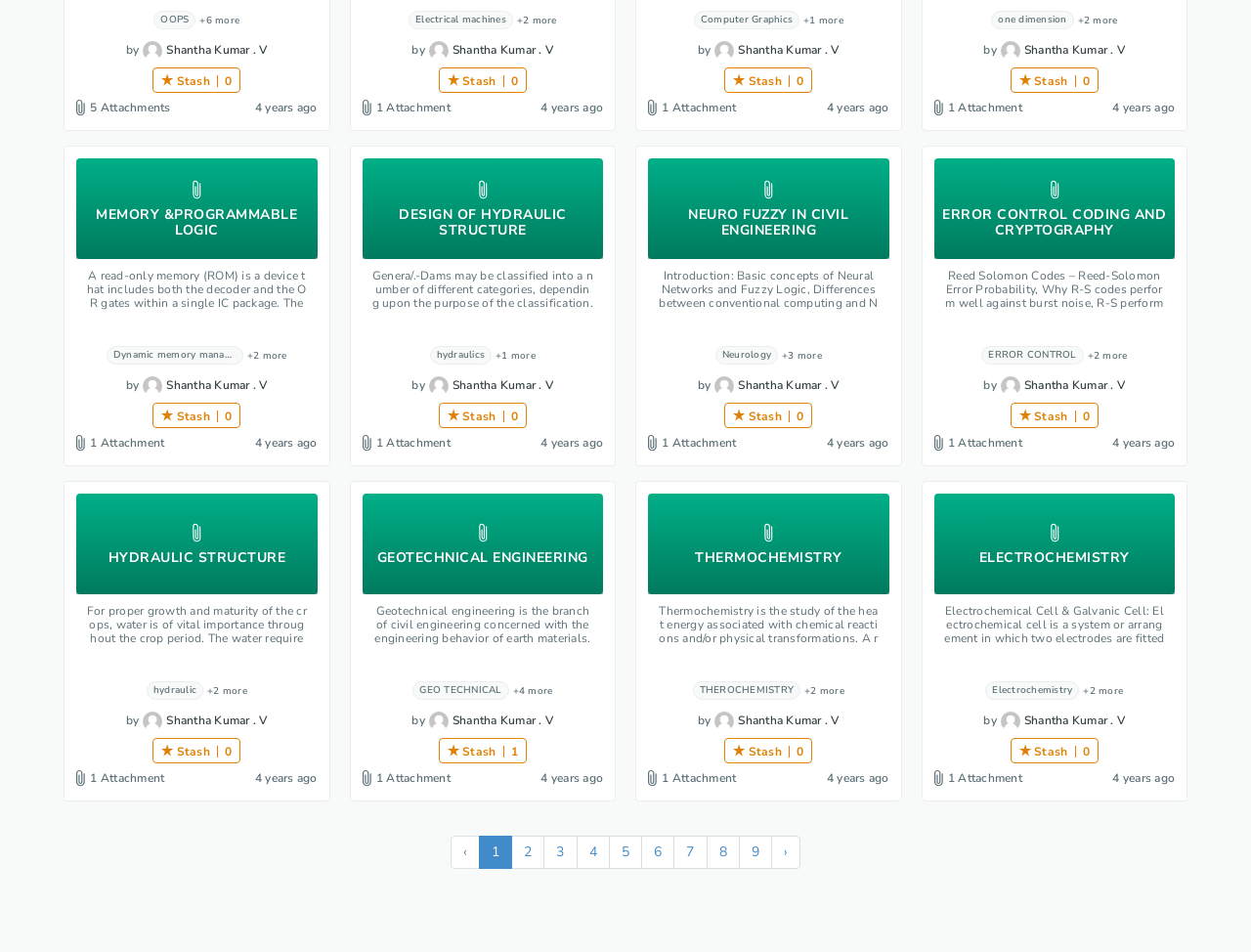Refer to the element description Shantha Kumar . V and identify the corresponding bounding box in the screenshot. Format the coordinates as (top-left x, top-left y, bottom-right x, bottom-right y) with values in the range of 0 to 1.

[0.797, 0.043, 0.899, 0.063]